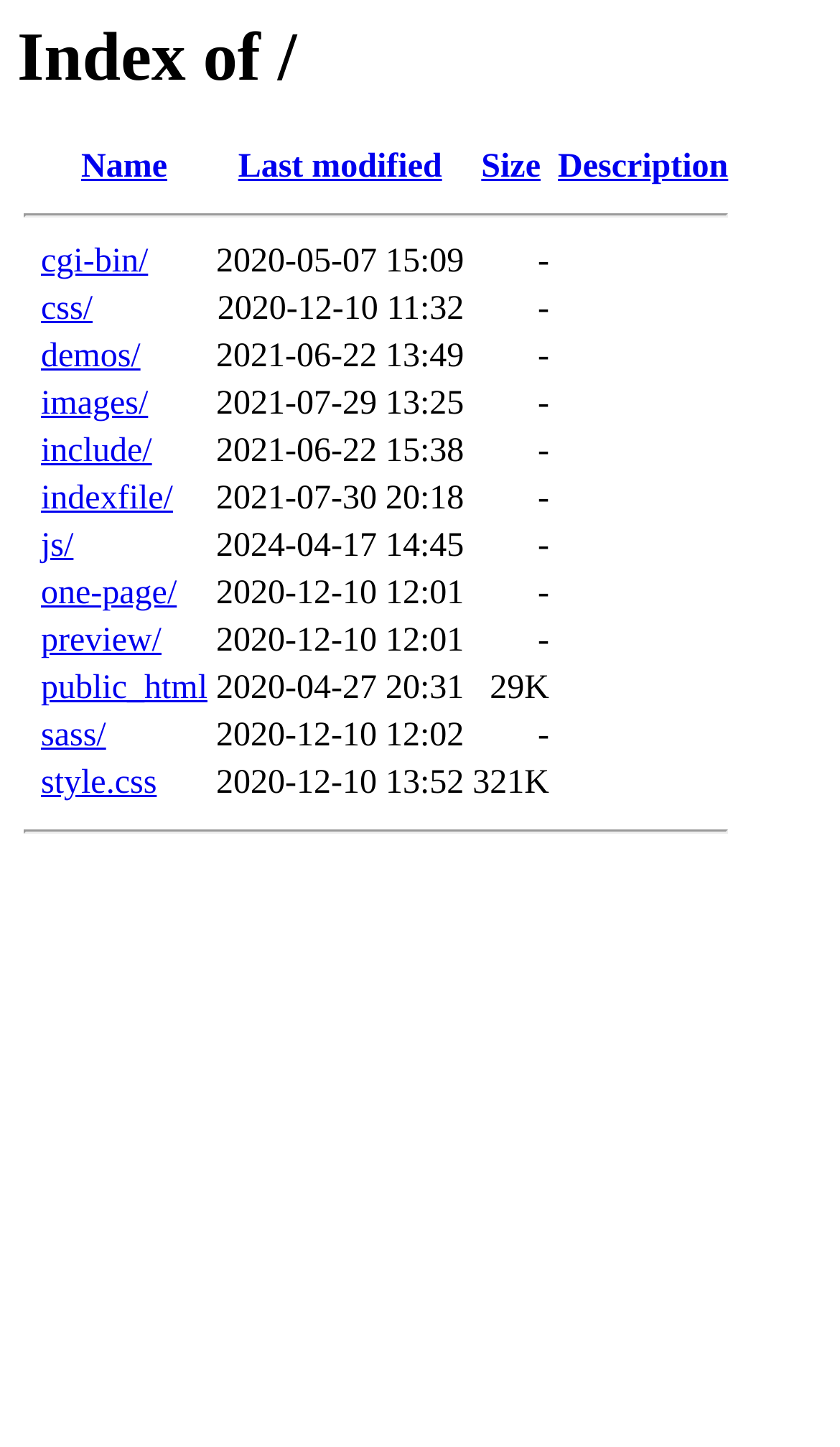How many columns are in the table?
Answer the question with just one word or phrase using the image.

4